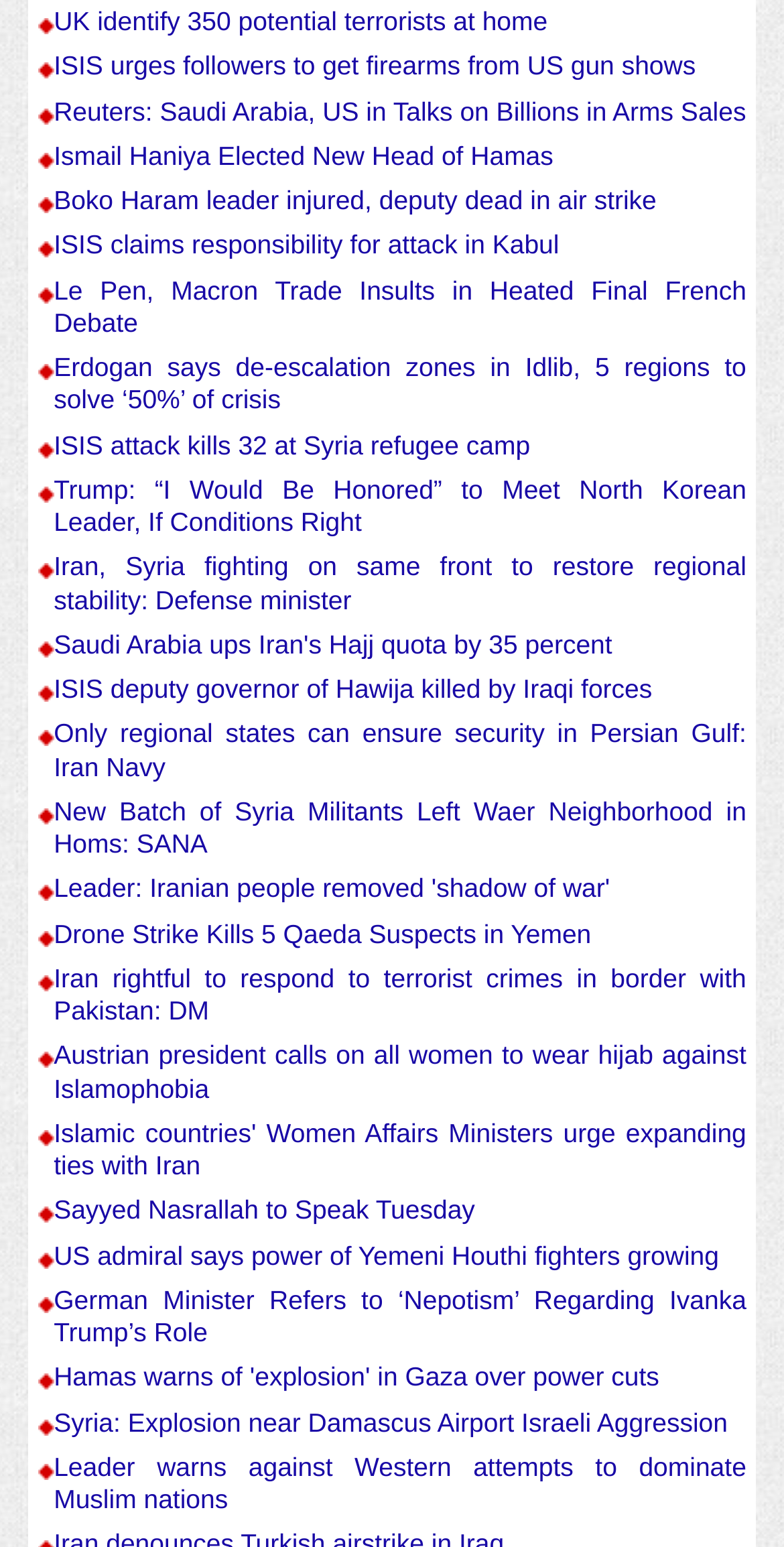Please identify the bounding box coordinates for the region that you need to click to follow this instruction: "View the news about 'Reuters: Saudi Arabia, US in Talks on Billions in Arms Sales'".

[0.069, 0.062, 0.952, 0.082]